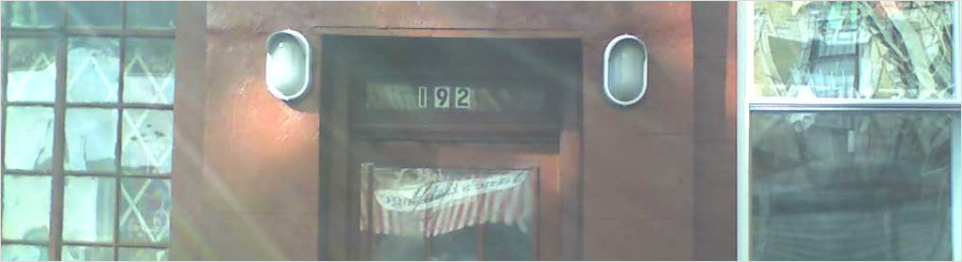What is on either side of the door?
Give a detailed explanation using the information visible in the image.

According to the caption, the door is 'flanked by modern light fixtures on either side', which means that there are light fixtures on both the left and right sides of the door.